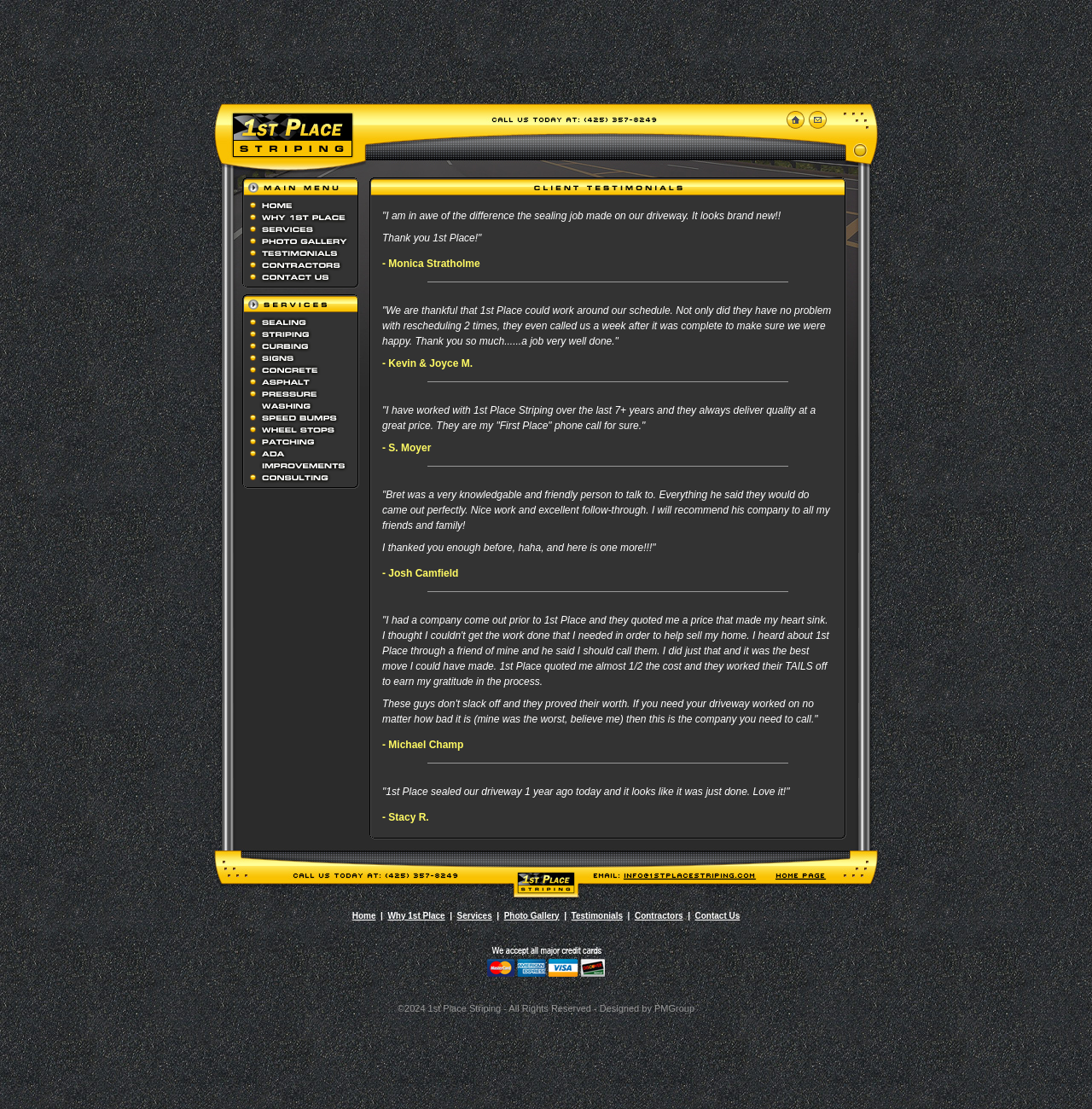Please determine the bounding box coordinates of the clickable area required to carry out the following instruction: "View Why 1st Place Striping". The coordinates must be four float numbers between 0 and 1, represented as [left, top, right, bottom].

[0.226, 0.19, 0.325, 0.201]